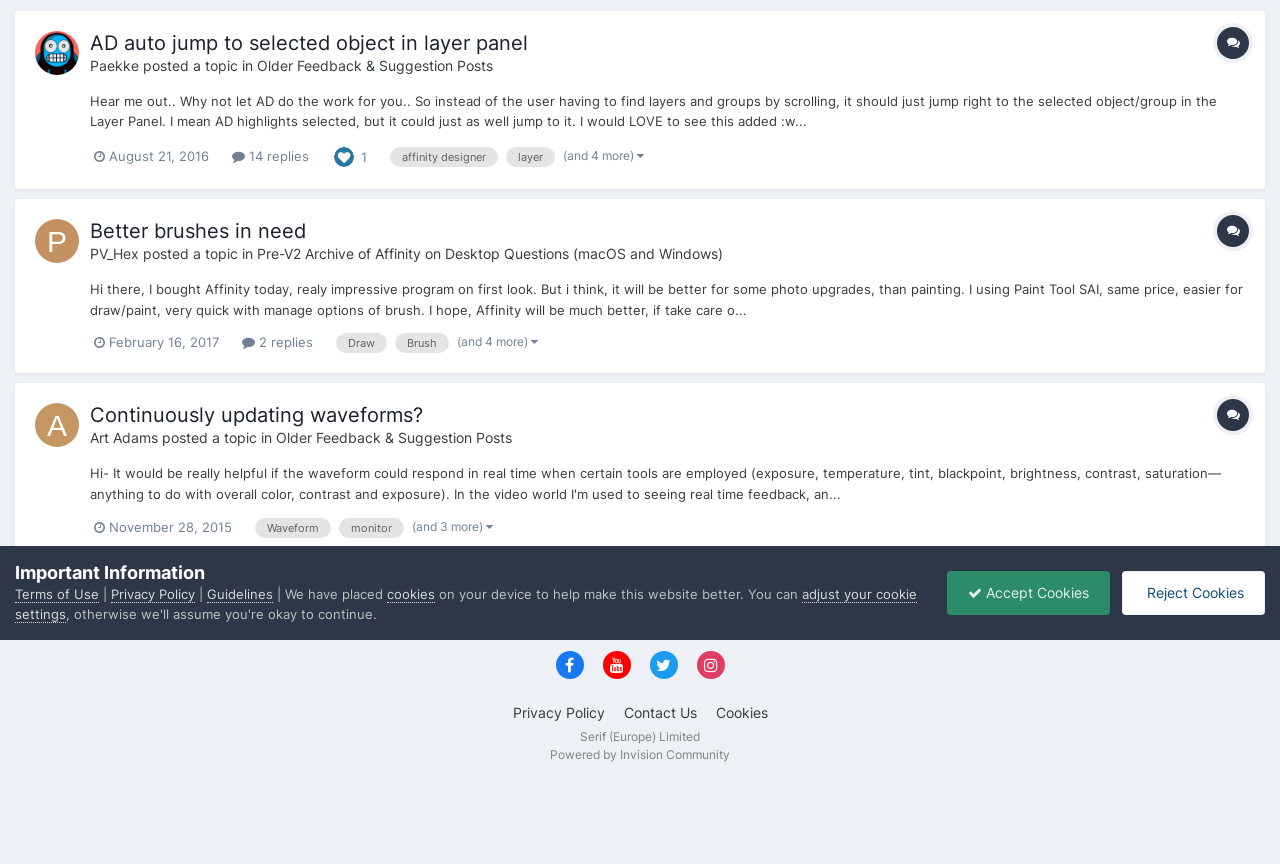From the webpage screenshot, predict the bounding box of the UI element that matches this description: "Search".

[0.057, 0.682, 0.091, 0.7]